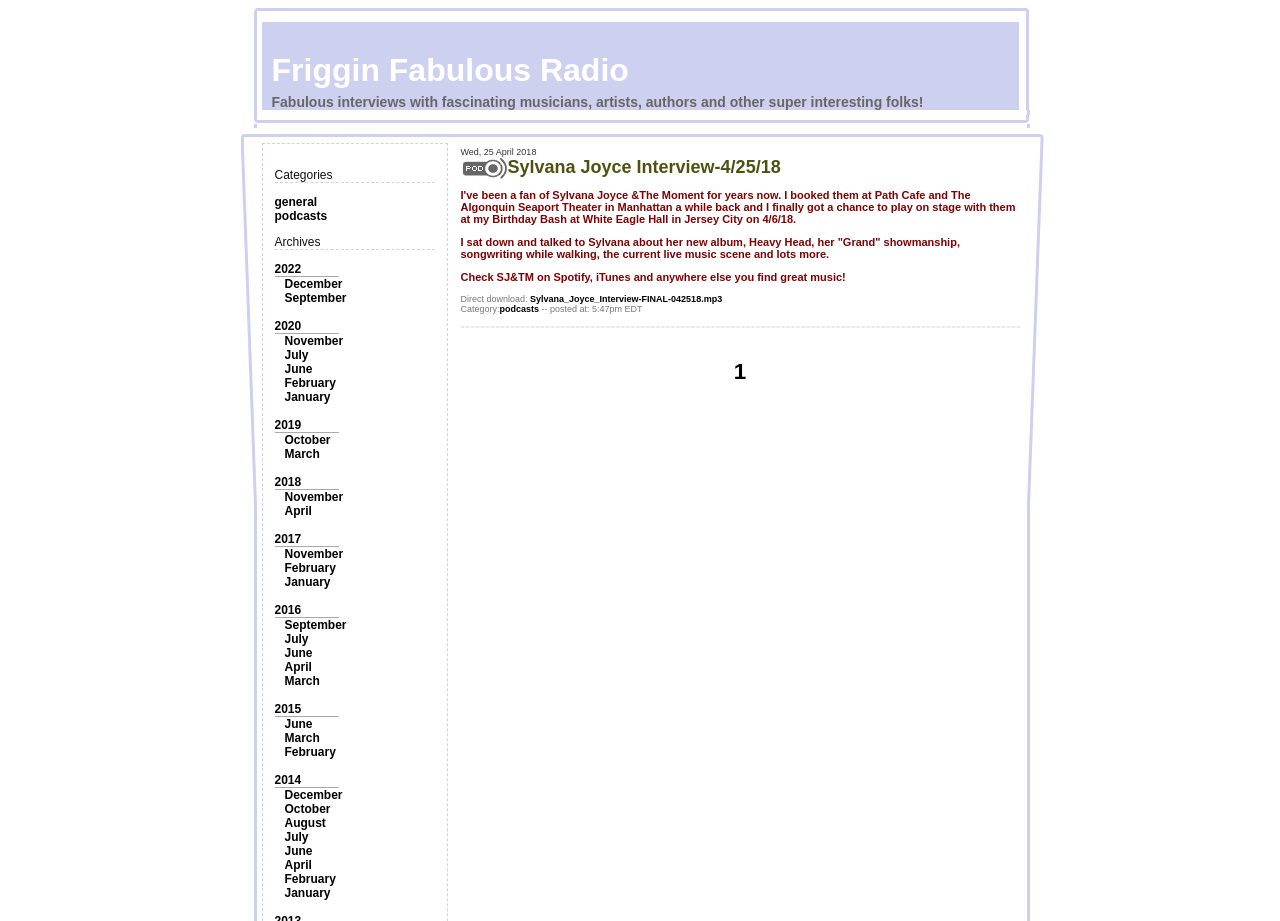Pinpoint the bounding box coordinates of the element that must be clicked to accomplish the following instruction: "Listen to the Sylvana Joyce interview". The coordinates should be in the format of four float numbers between 0 and 1, i.e., [left, top, right, bottom].

[0.396, 0.17, 0.61, 0.192]